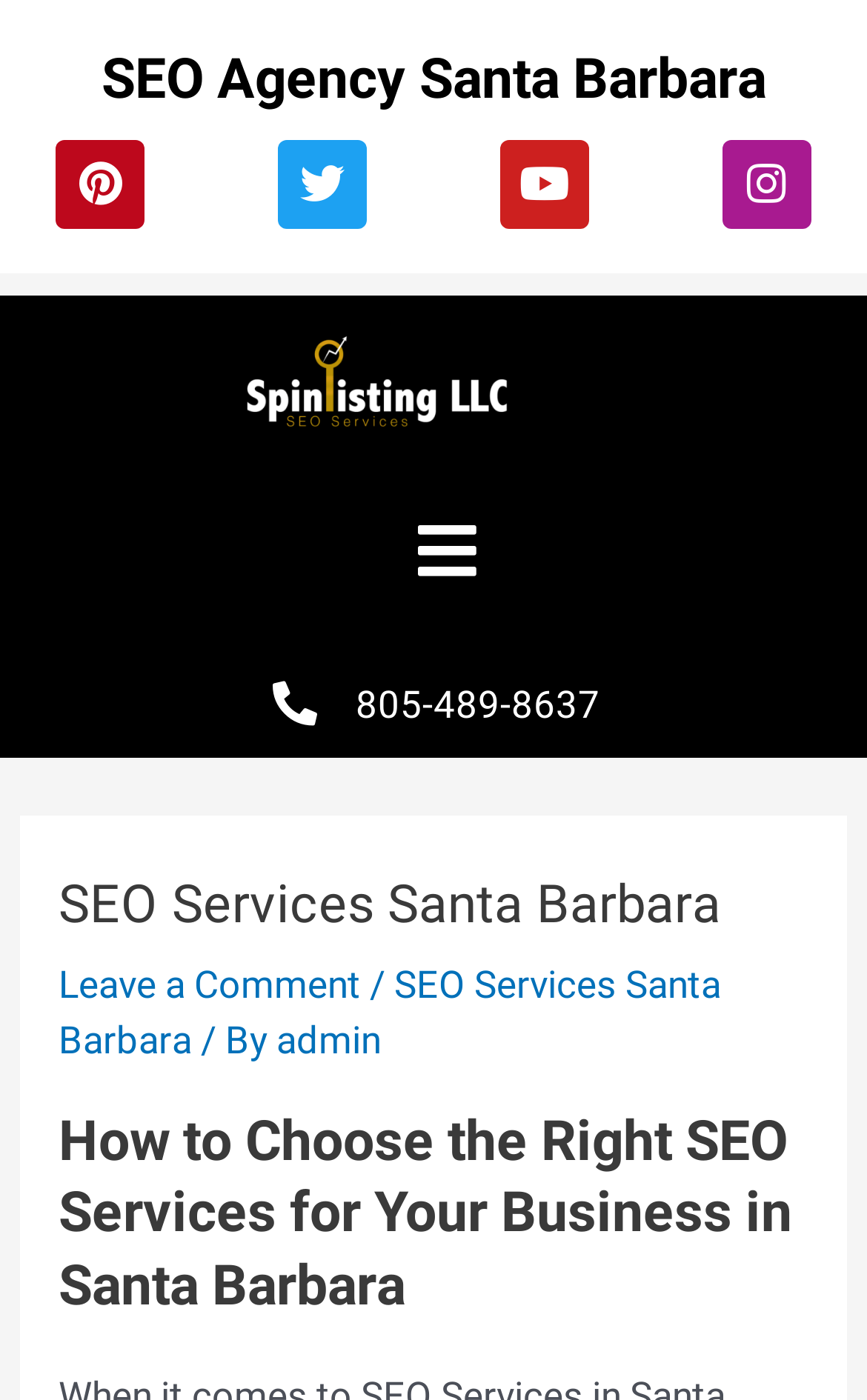Please determine the heading text of this webpage.

SEO Services Santa Barbara